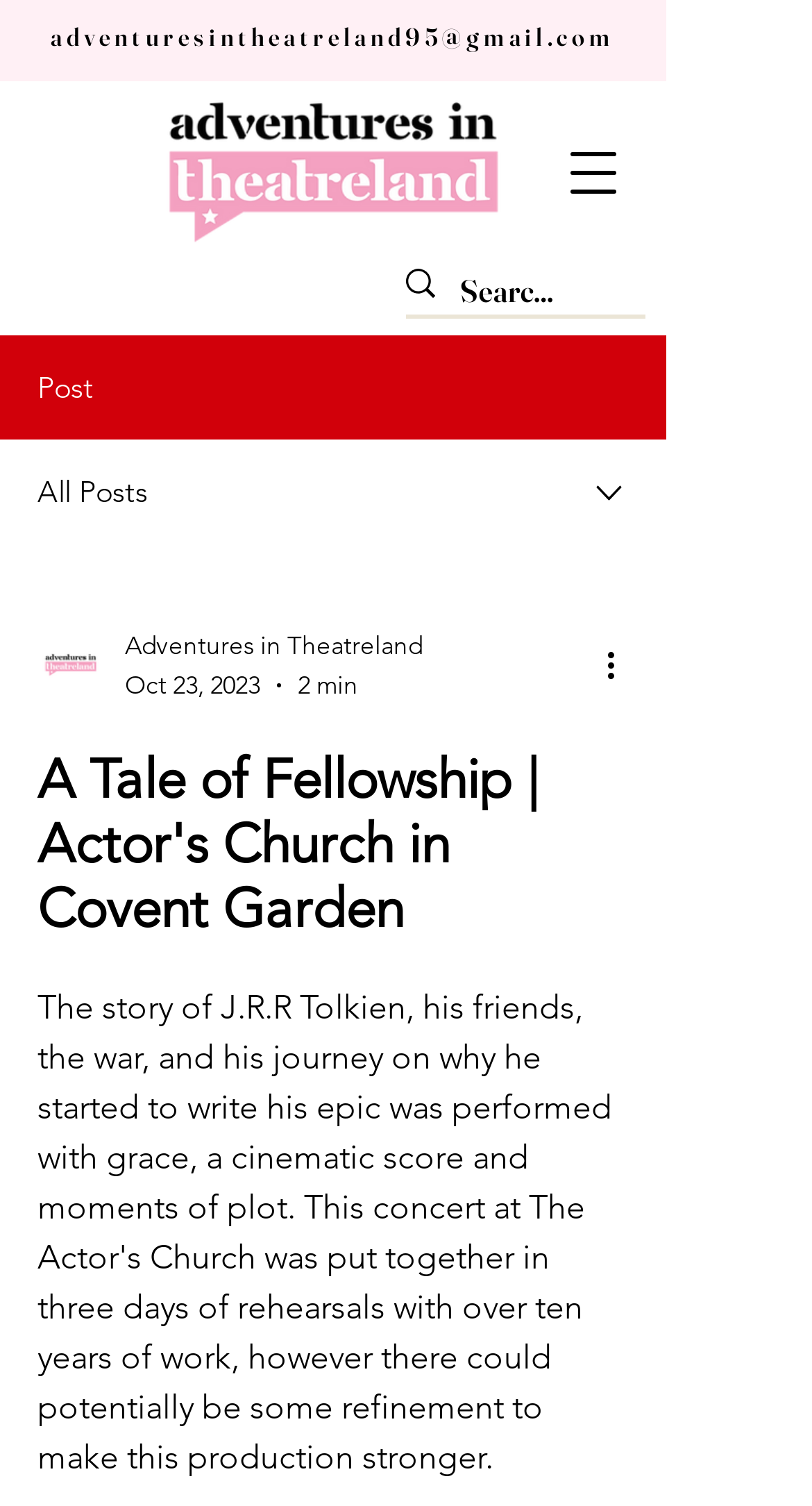Given the description "parent_node: Adventures in Theatreland", determine the bounding box of the corresponding UI element.

[0.046, 0.419, 0.128, 0.463]